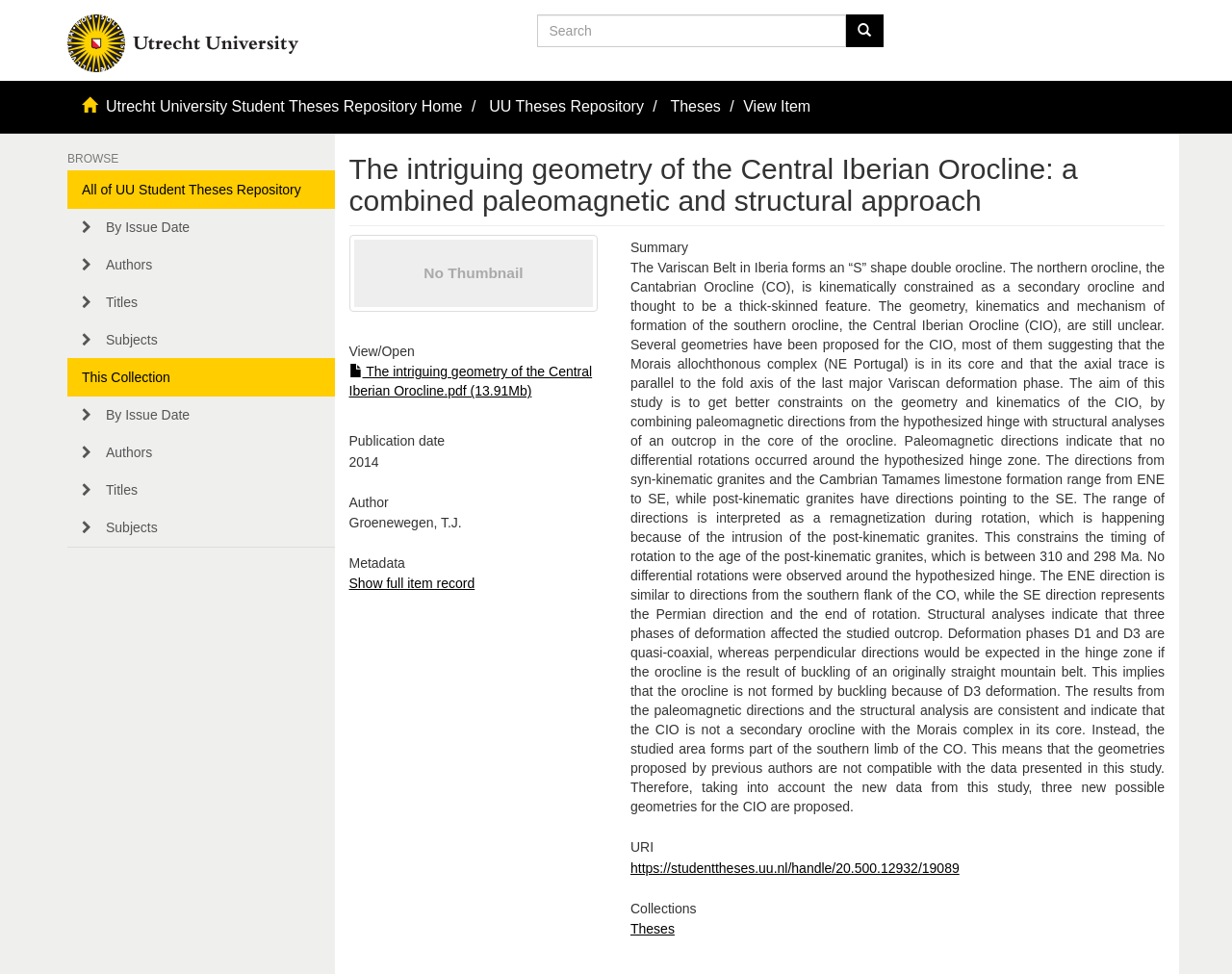Provide an in-depth caption for the webpage.

The webpage appears to be a repository for a university thesis, specifically the Utrecht University Student Theses Repository. At the top, there is a search bar with a "Go" button to the right. Below this, there are several links to navigate the repository, including "Utrecht University Student Theses Repository Home", "UU Theses Repository", and "Theses".

On the left side, there is a section labeled "BROWSE" with links to browse by issue date, authors, titles, and subjects. Below this, there is a section titled "This Collection" with more links to browse by issue date, authors, titles, and subjects.

The main content of the page is a thesis titled "The intriguing geometry of the Central Iberian Orocline: a combined paleomagnetic and structural approach". There is a thumbnail image to the left, and below it, a link to view or open the thesis. The publication date, author, and metadata are listed below. The author is Groenewegen, T.J., and the publication date is 2014.

To the right of the metadata, there is a summary of the thesis, which describes the research on the Variscan Belt in Iberia and the Central Iberian Orocline. The summary is a lengthy paragraph that outlines the research methodology and findings.

Below the summary, there are links to the URI and collections, including a link to the thesis PDF file.